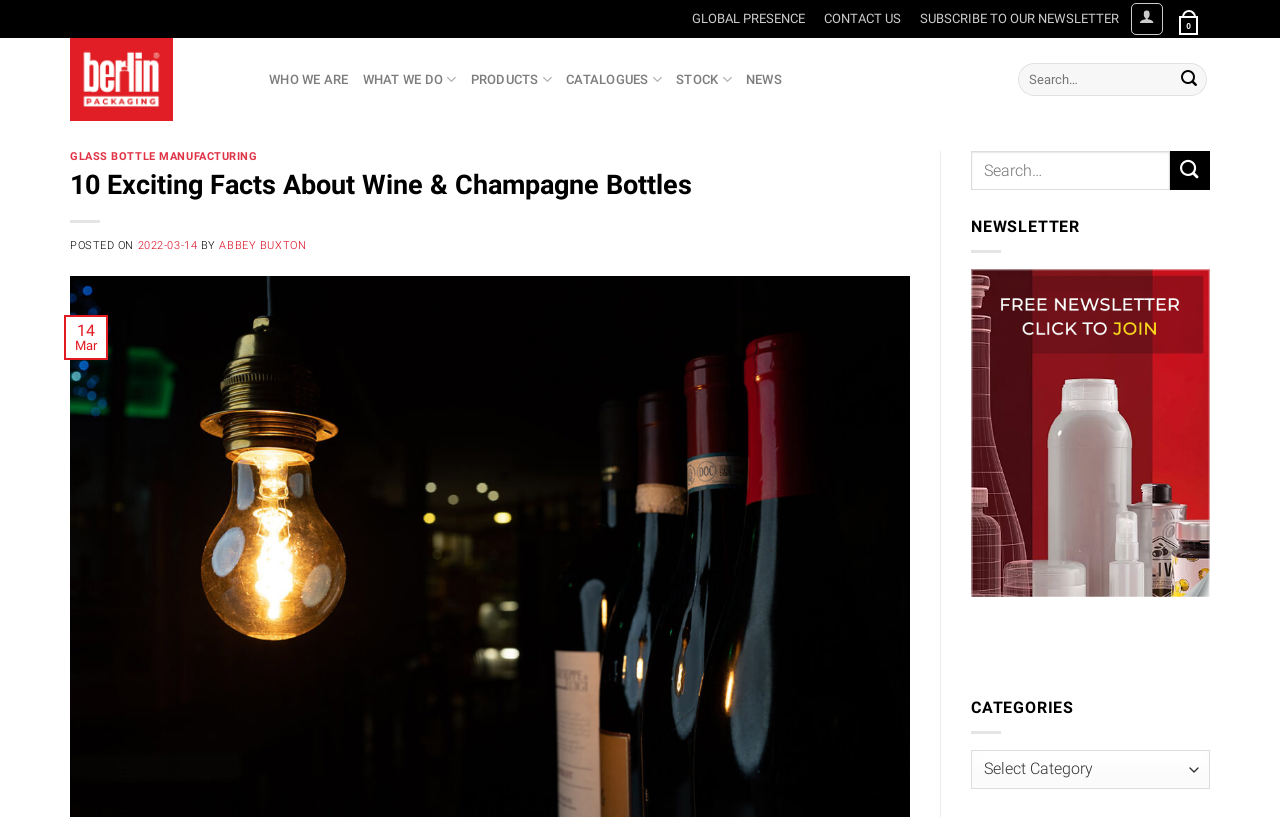How many navigation links are in the top menu?
Could you answer the question in a detailed manner, providing as much information as possible?

I counted the number of links in the top menu, which are 'GLOBAL PRESENCE', 'CONTACT US', 'SUBSCRIBE TO OUR NEWSLETTER', 'Berlin Packaging UK', 'WHO WE ARE', 'WHAT WE DO', and 'PRODUCTS'.